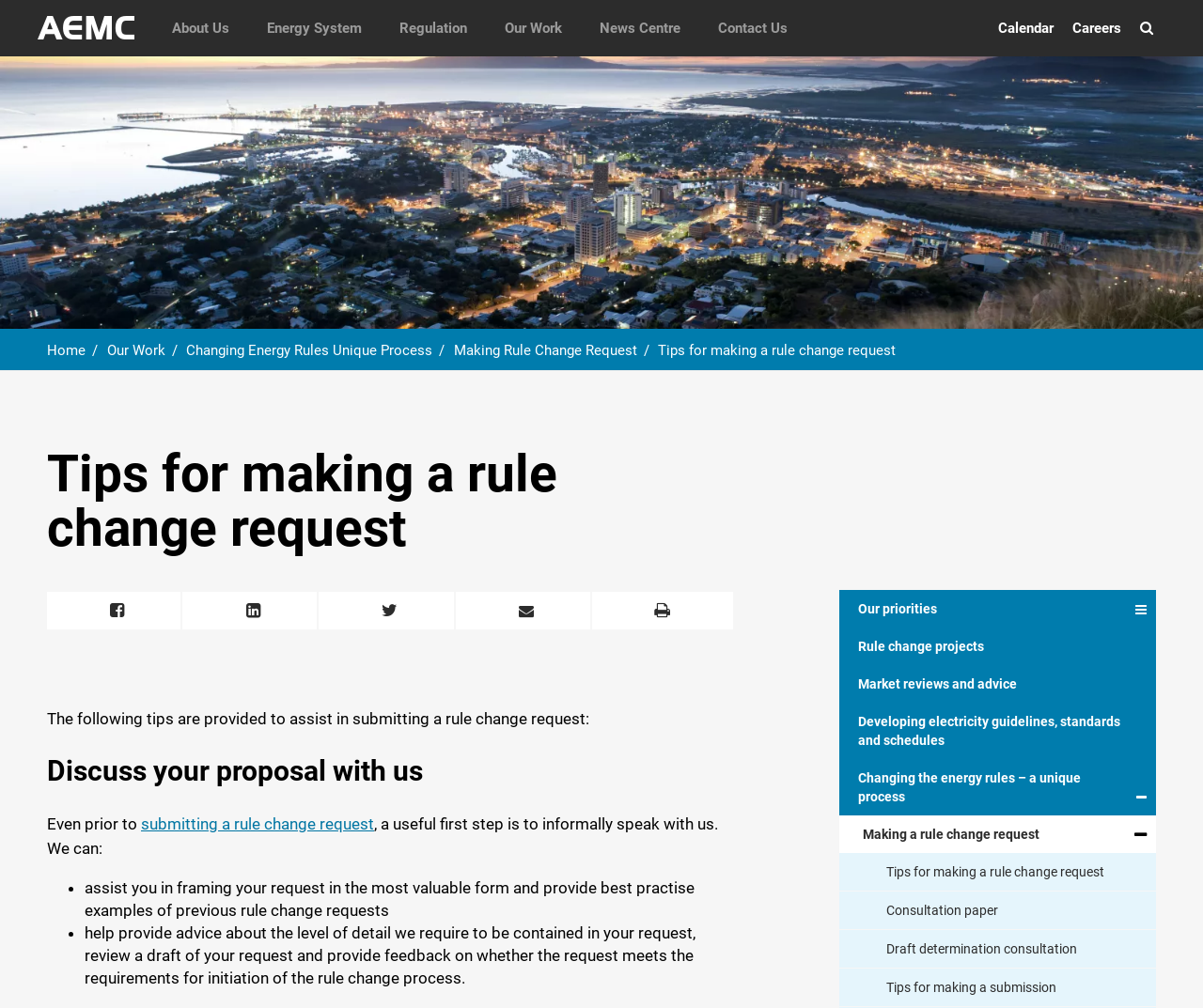Refer to the image and answer the question with as much detail as possible: What is the organization's logo name?

I found the logo name by looking at the image element with the description 'AEMC Logo' which is a child of the link element with the text 'AEMC Logo AEMC'.